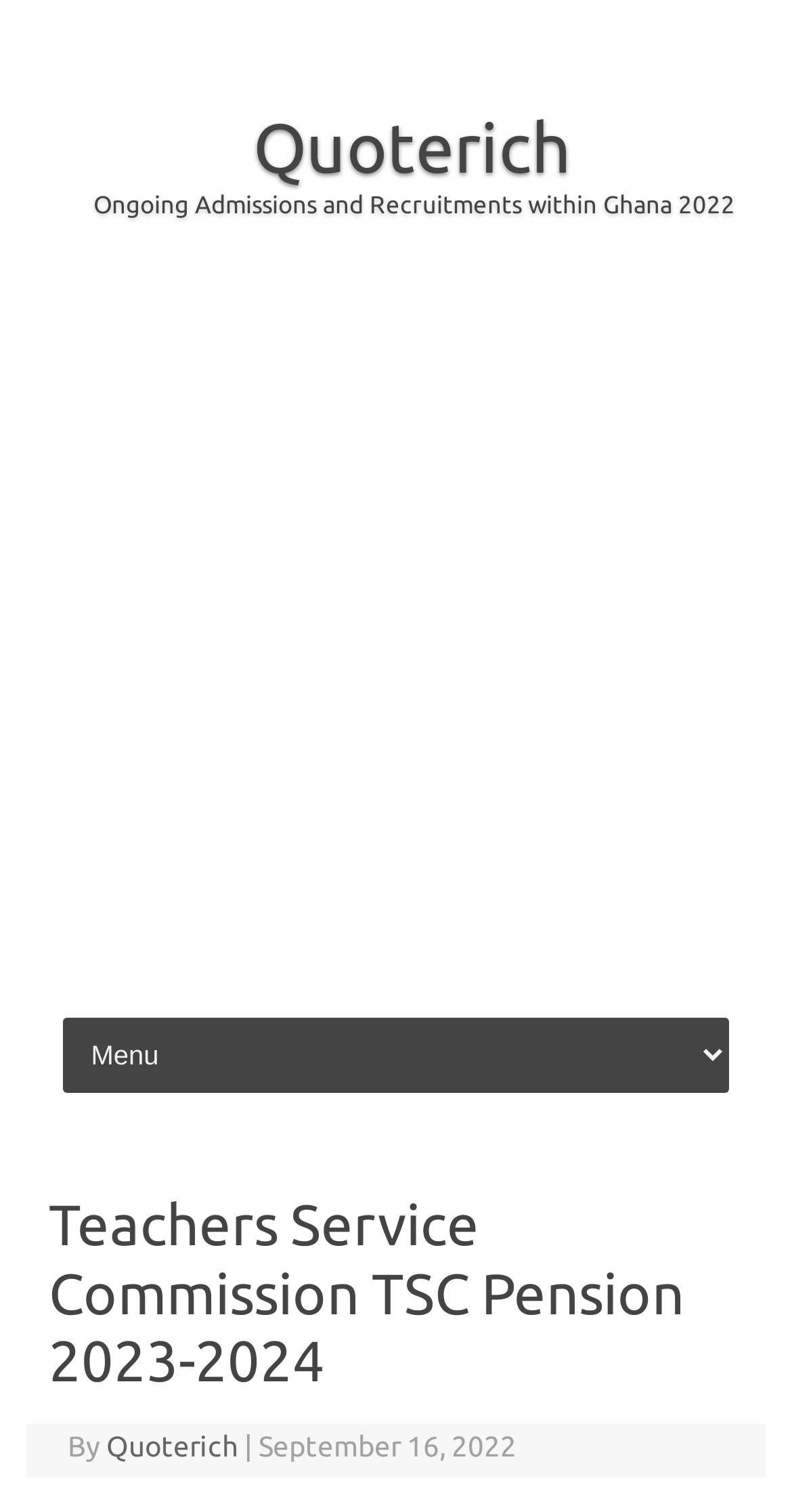What is the topic of the webpage?
Based on the screenshot, give a detailed explanation to answer the question.

I found the topic of the webpage by looking at the main heading of the webpage, which is usually a summary of the content. The heading 'Teachers Service Commission TSC Pension 2023-2024' indicates that the topic of the webpage is related to the Teachers Service Commission and pension.